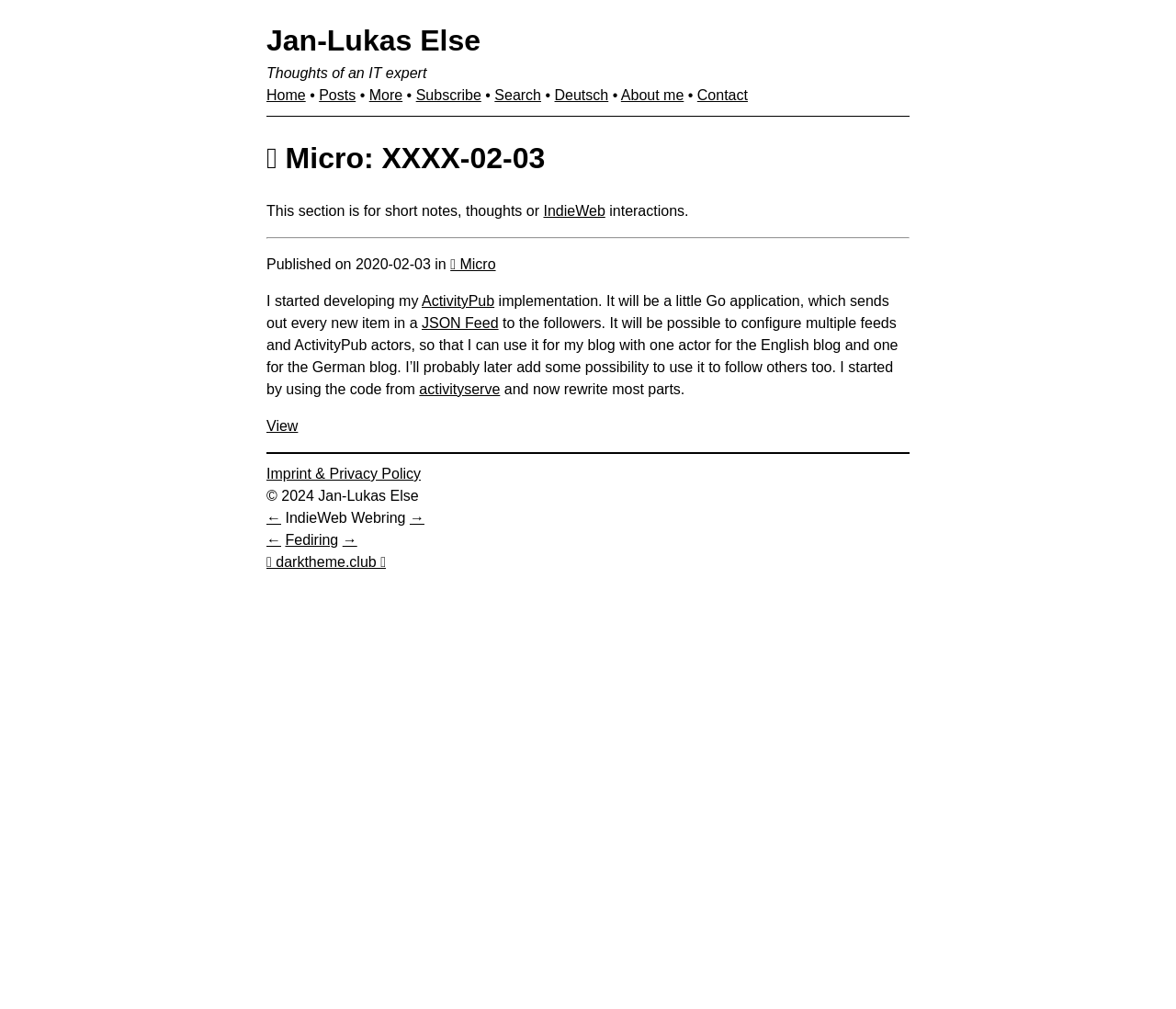Please determine the bounding box of the UI element that matches this description: AC REPAIR. The coordinates should be given as (top-left x, top-left y, bottom-right x, bottom-right y), with all values between 0 and 1.

None